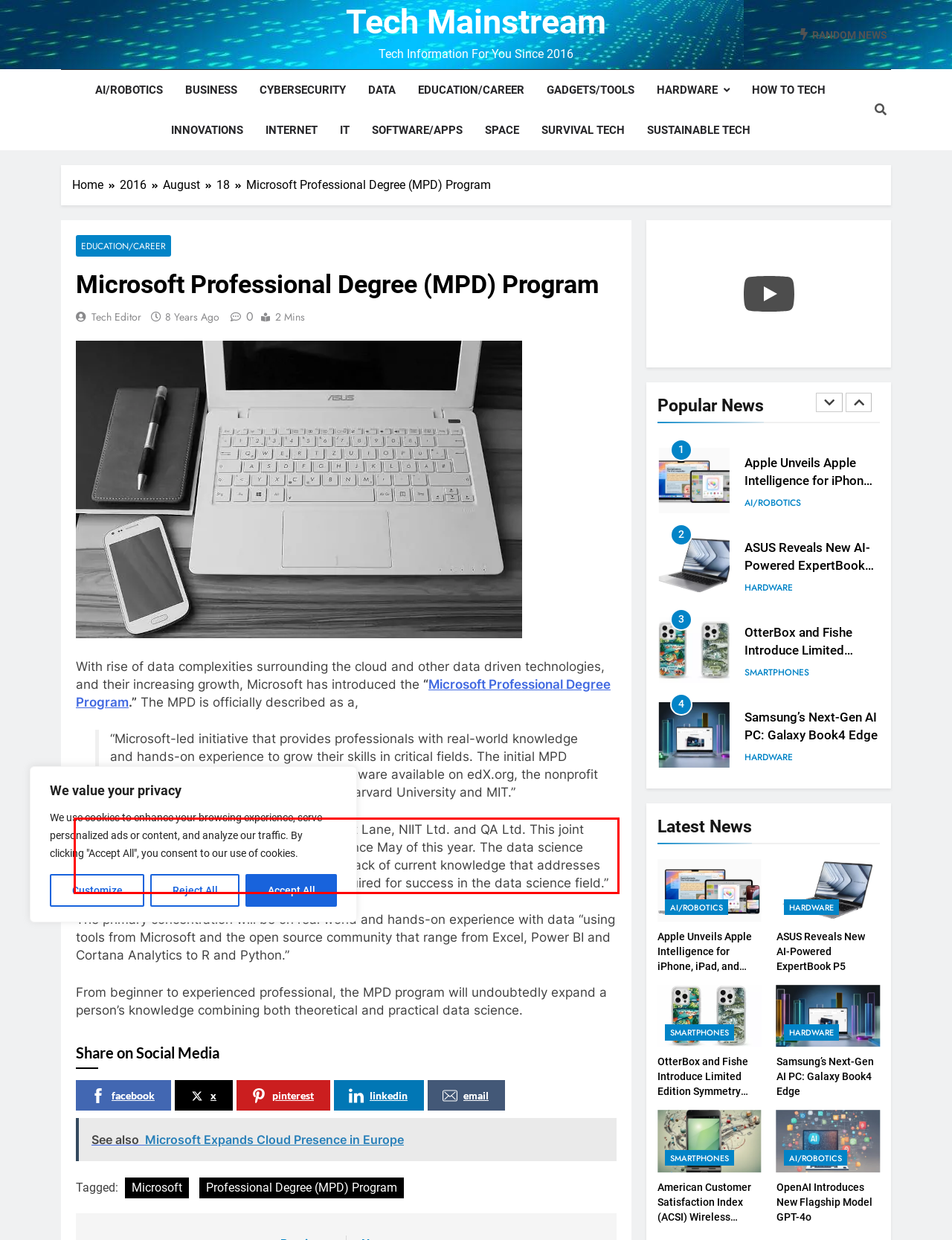Please analyze the provided webpage screenshot and perform OCR to extract the text content from the red rectangle bounding box.

Other learning contributers include, DDLS, Fast Lane, NIIT Ltd. and QA Ltd. This joint effort has been collaborating with Microsoft since May of this year. The data science focus for the initial MPD offering is due to the lack of current knowledge that addresses “the critical skills and experiences that are required for success in the data science field.”